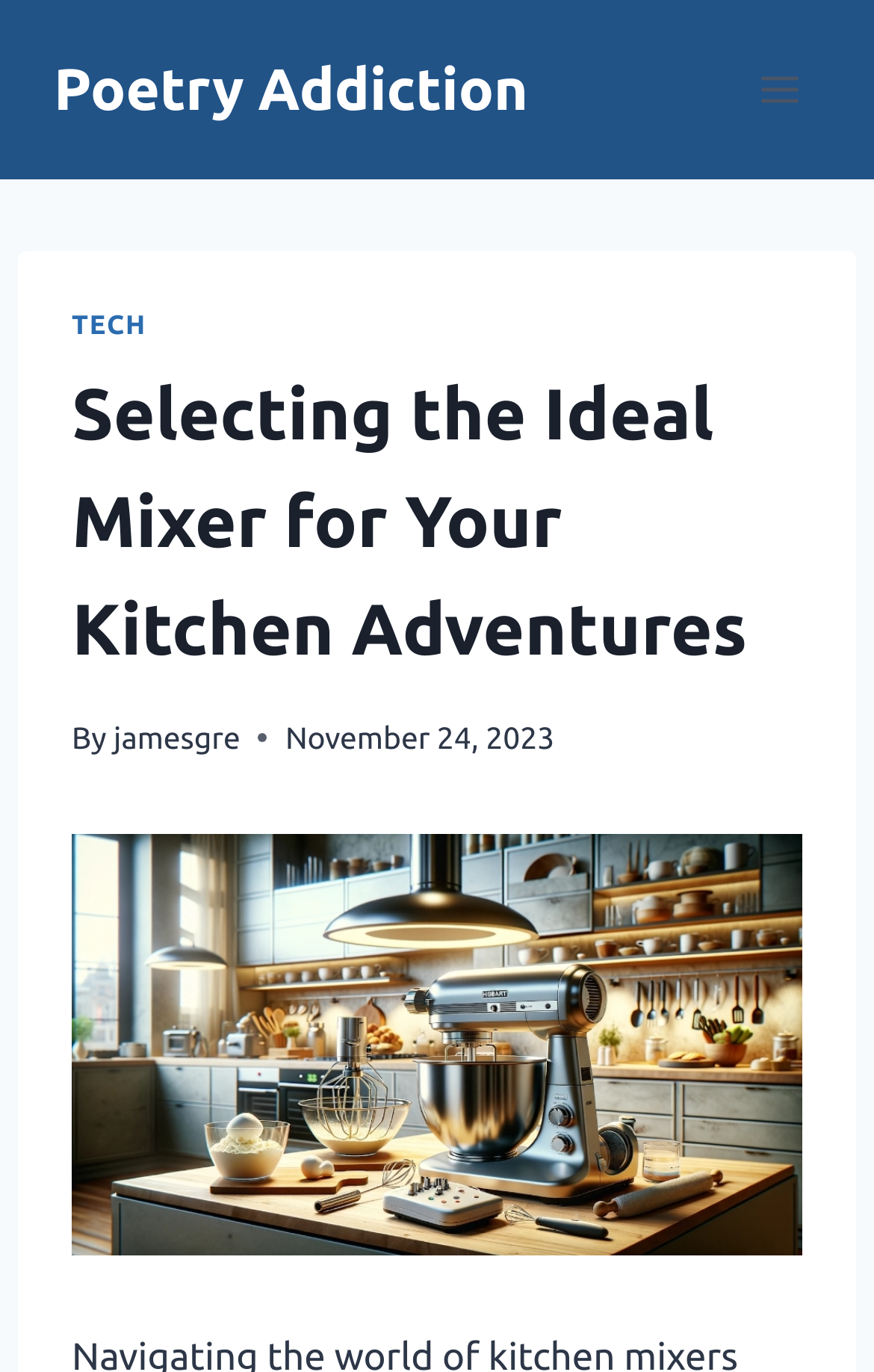Generate a thorough description of the webpage.

The webpage is about selecting the ideal kitchen mixer, with the title "Selecting the Ideal Mixer for Your Kitchen Adventures" prominently displayed at the top. The title is situated below a header section that contains a link to "Poetry Addiction" and a button to open a menu. The menu button is located at the top right corner of the page.

Below the title, there is a byline that reads "By jamesgre" and a timestamp indicating the article was published on November 24, 2023. The byline and timestamp are positioned in the top half of the page, slightly above the center.

The page also features two figures or images, which are placed side by side in the lower half of the page. These images take up a significant portion of the page's width, spanning from the left edge to the right edge.

There are also links to other sections or categories, such as "TECH", which is located in the top half of the page, above the title. Overall, the webpage has a clean and organized layout, making it easy to navigate and find relevant information about kitchen mixers.